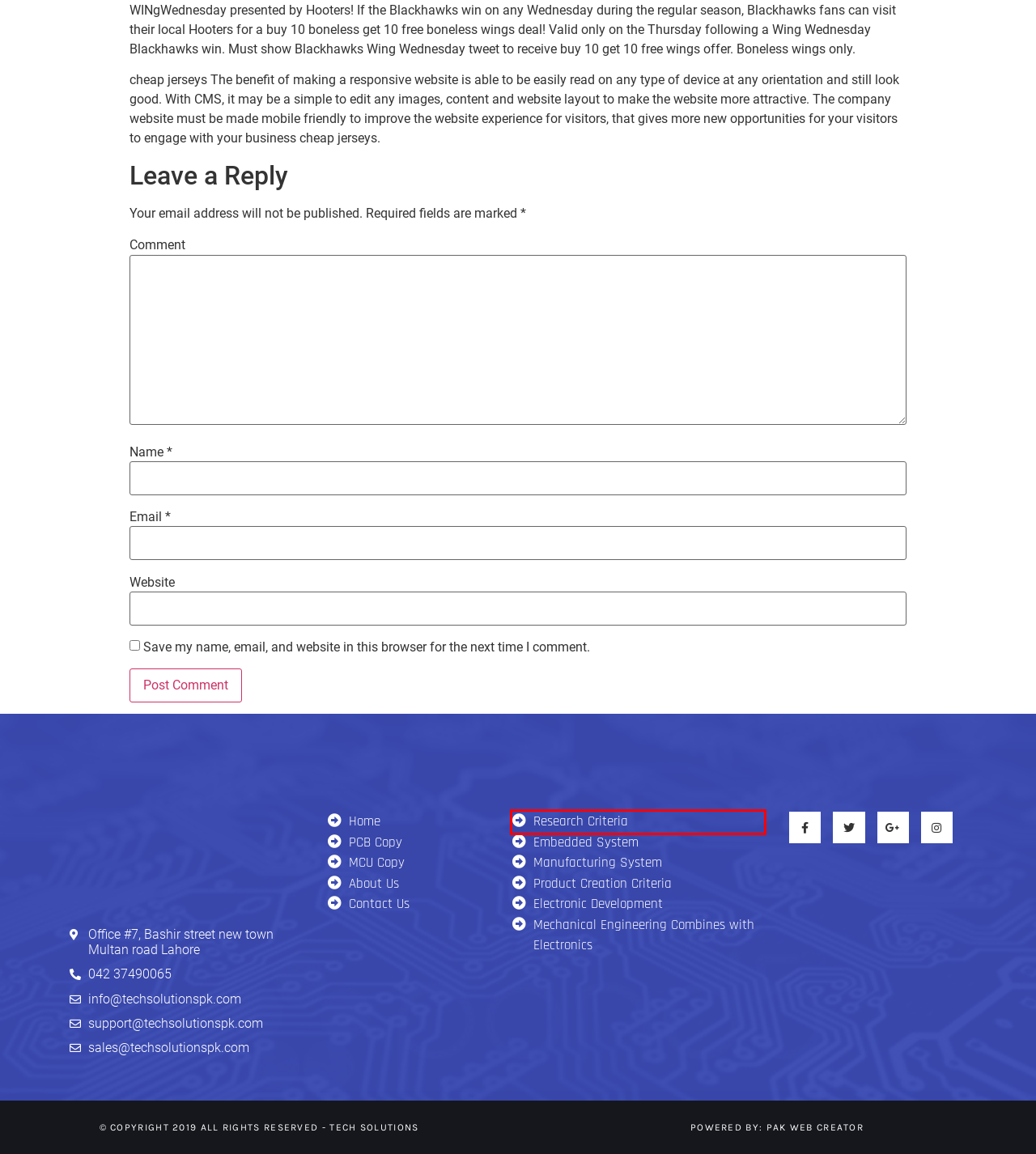You are provided with a screenshot of a webpage where a red rectangle bounding box surrounds an element. Choose the description that best matches the new webpage after clicking the element in the red bounding box. Here are the choices:
A. Mechanical Engineering Combines with Electronics – Tech Solutions
B. Research Criteria – Tech Solutions
C. PCB Copy – Tech Solutions
D. Product Creation Criteria​ – Tech Solutions
E. Manufacturing System – Tech Solutions
F. Electronic Development – Tech Solutions
G. Embedded System – Tech Solutions
H. Contact Us – Tech Solutions

B